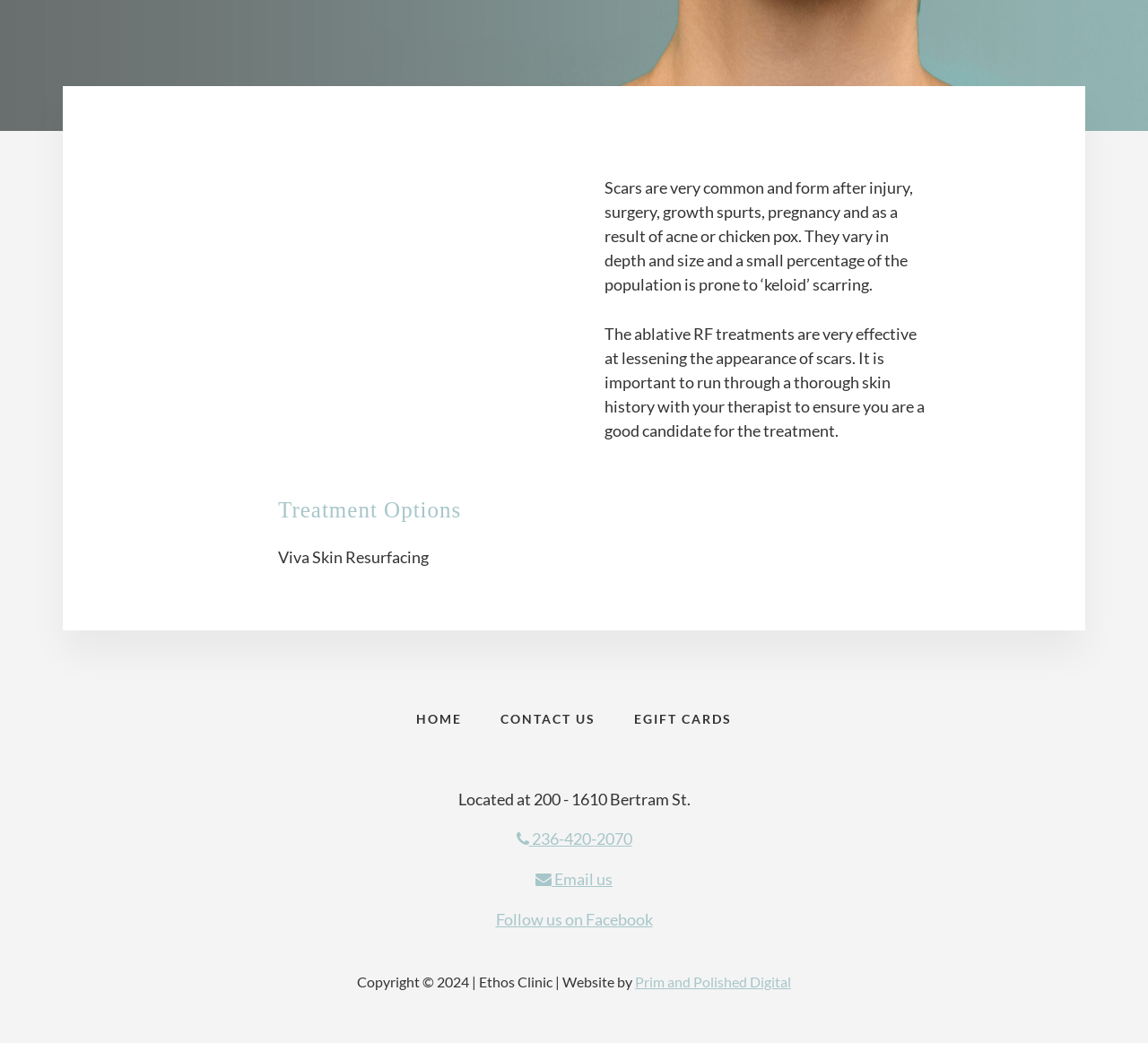Given the description "Follow us on Facebook", provide the bounding box coordinates of the corresponding UI element.

[0.432, 0.872, 0.568, 0.89]